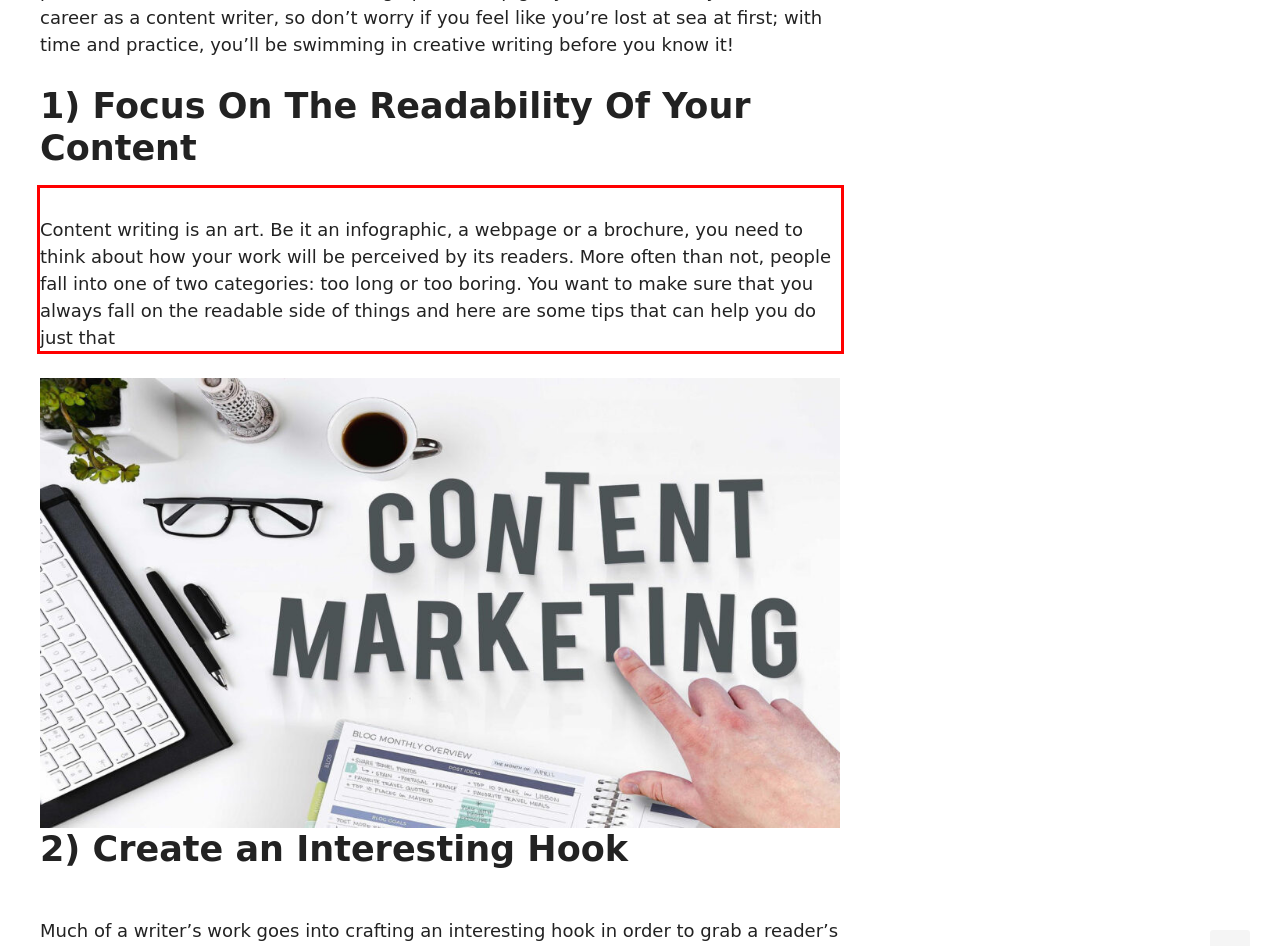Within the screenshot of the webpage, locate the red bounding box and use OCR to identify and provide the text content inside it.

Content writing is an art. Be it an infographic, a webpage or a brochure, you need to think about how your work will be perceived by its readers. More often than not, people fall into one of two categories: too long or too boring. You want to make sure that you always fall on the readable side of things and here are some tips that can help you do just that